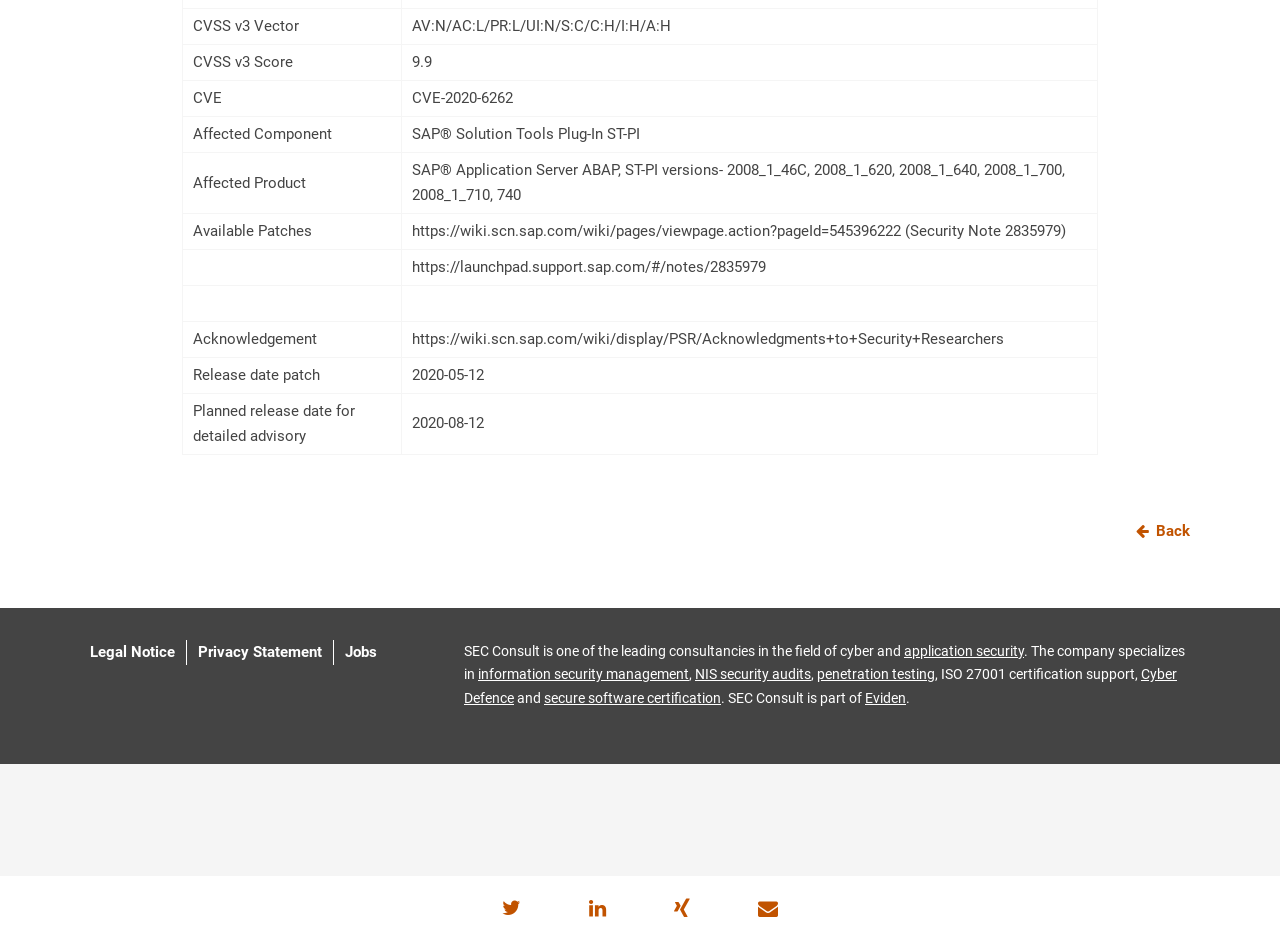How many certification logos are displayed at the bottom of the webpage?
Using the picture, provide a one-word or short phrase answer.

5